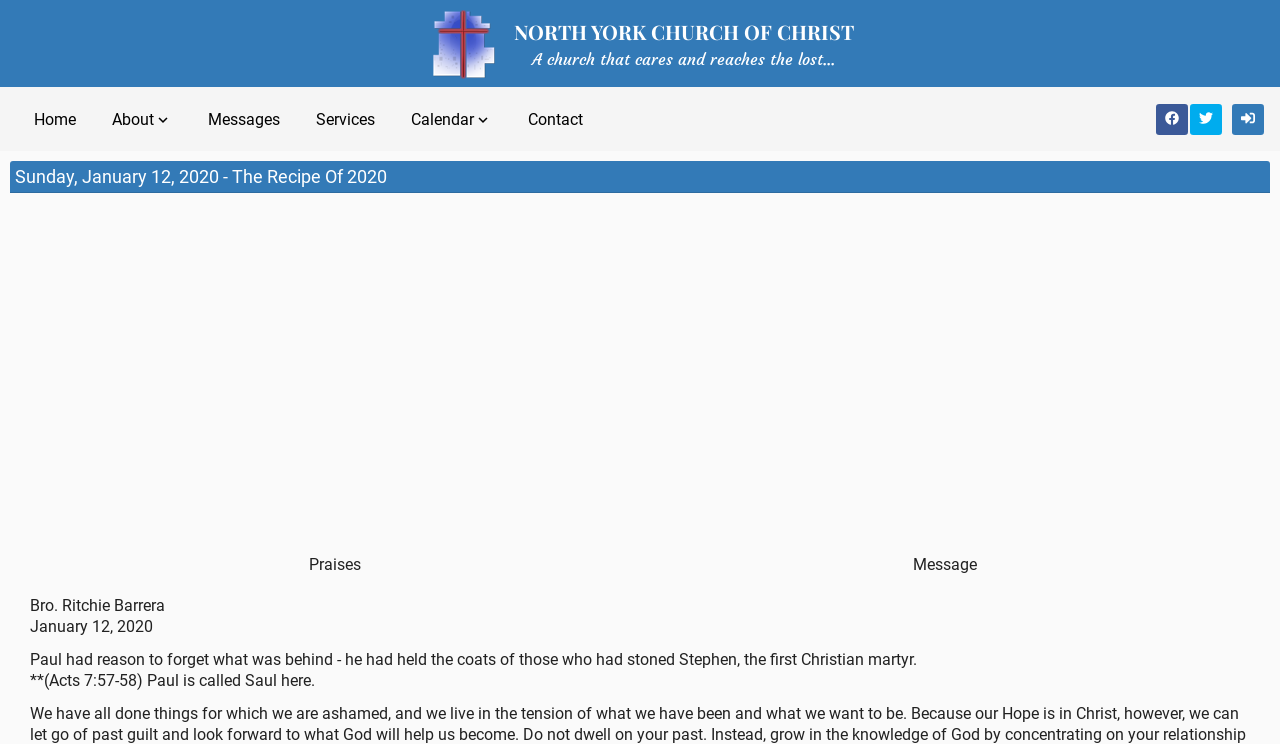What is the topic of the message?
Using the visual information, respond with a single word or phrase.

The Recipe Of 2020